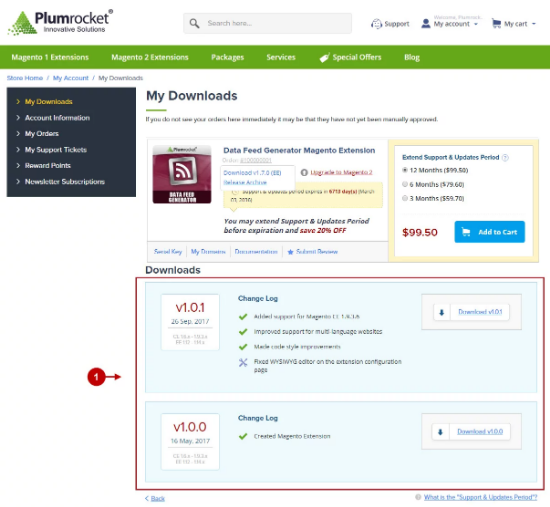What is the latest version of the Magento extension?
Please answer the question with a detailed response using the information from the screenshot.

The latest version of the Magento extension is v1.0.1, which is indicated at the top of the interface alongside the download options and support period for updates.